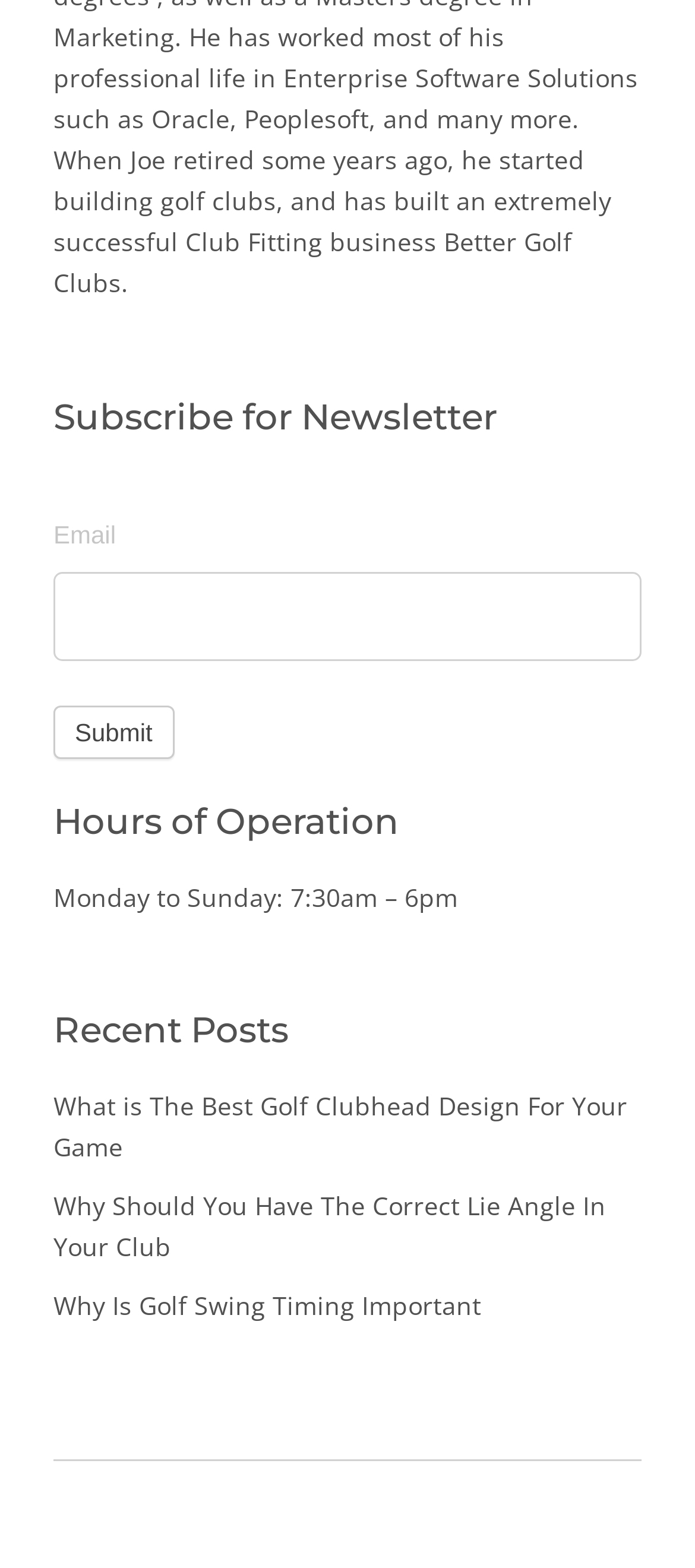Please respond in a single word or phrase: 
What is the purpose of the newsletter section?

To subscribe for newsletter